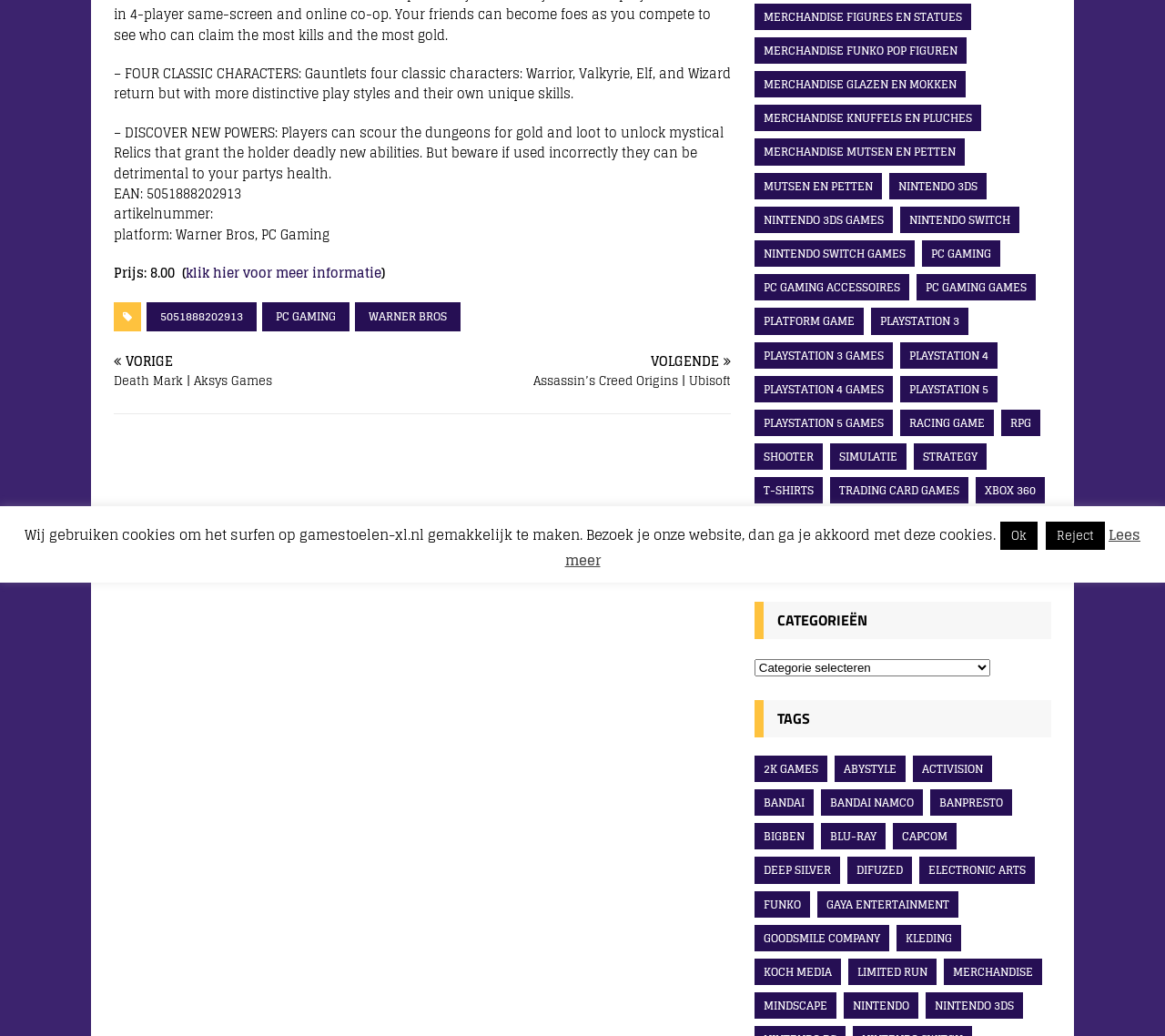Based on the description "Strategy", find the bounding box of the specified UI element.

[0.784, 0.428, 0.847, 0.454]